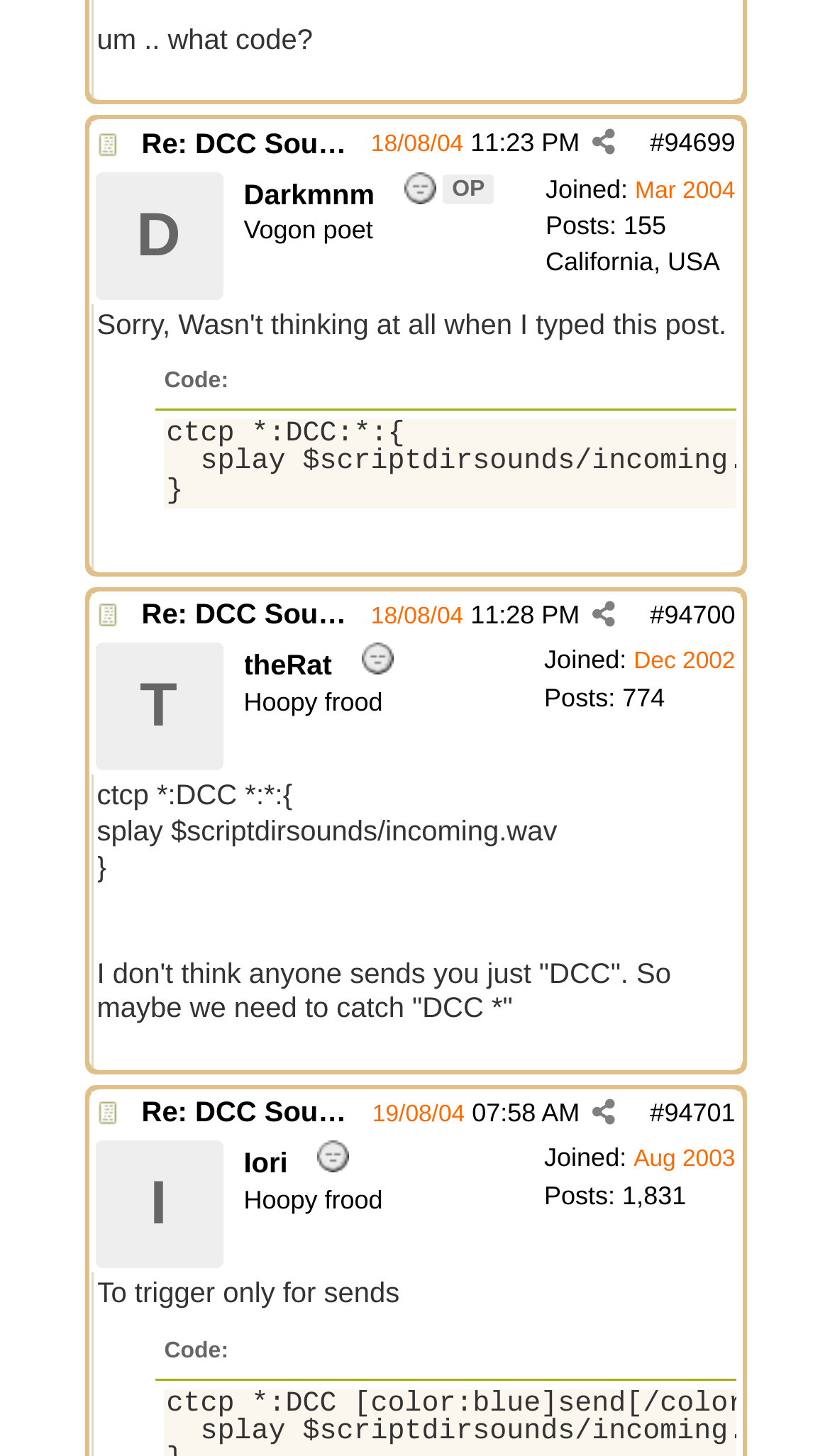Determine the bounding box coordinates of the clickable element to complete this instruction: "Click on the link 'Re: DCC Sound Problem' again". Provide the coordinates in the format of four float numbers between 0 and 1, [left, top, right, bottom].

[0.171, 0.411, 0.571, 0.433]